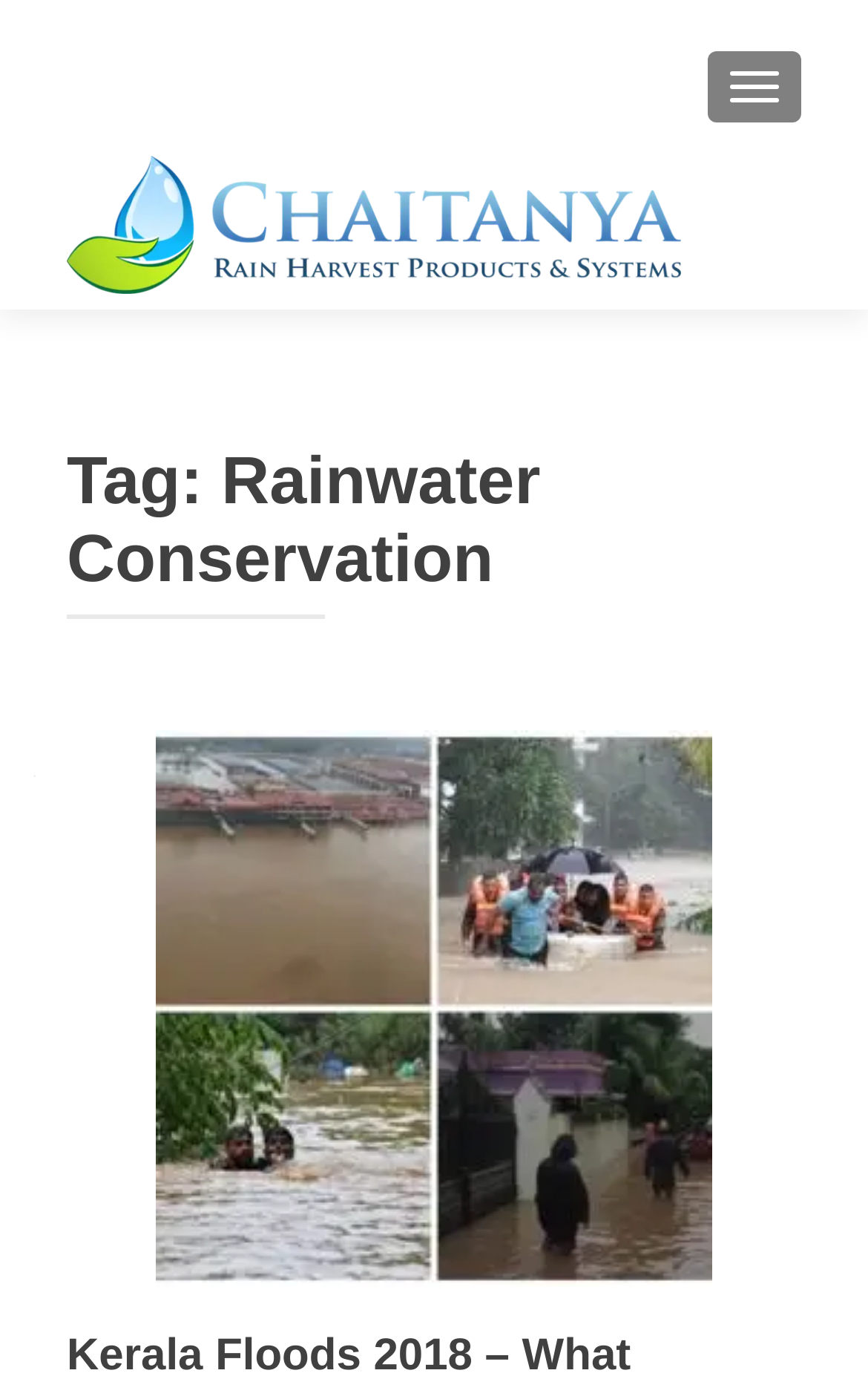Provide an in-depth caption for the contents of the webpage.

The webpage is about Rainwater Conservation Archives, featuring RainWater Harvesting Filters, Products, and Consultancy Services. At the top right corner, there is a "TOGGLE NAVIGATION" button. Below it, a prominent link and image combination is displayed, both with the same text "RainWater Harvesting Filters, Products & Consultancy Services". 

The main content area is divided into two sections. The top section contains a header with a heading "Tag: Rainwater Conservation". Below the header, there is a link to an article titled "Kerala Floods 2018 – What Happened In The God’s Own Country", accompanied by a related image. The image is positioned below the link, taking up more vertical space.